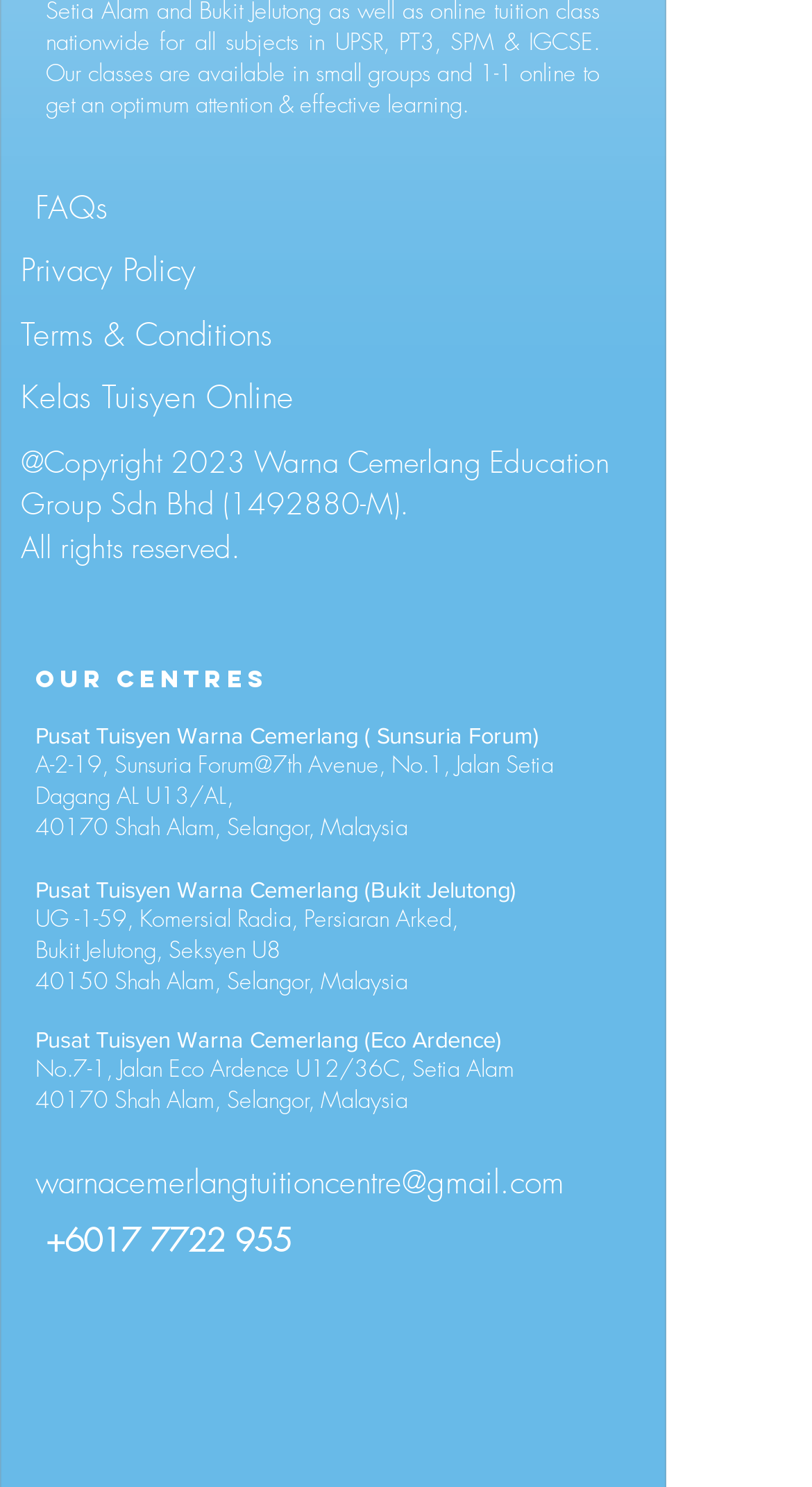Predict the bounding box coordinates for the UI element described as: "+6017 7722 955". The coordinates should be four float numbers between 0 and 1, presented as [left, top, right, bottom].

[0.056, 0.822, 0.359, 0.845]